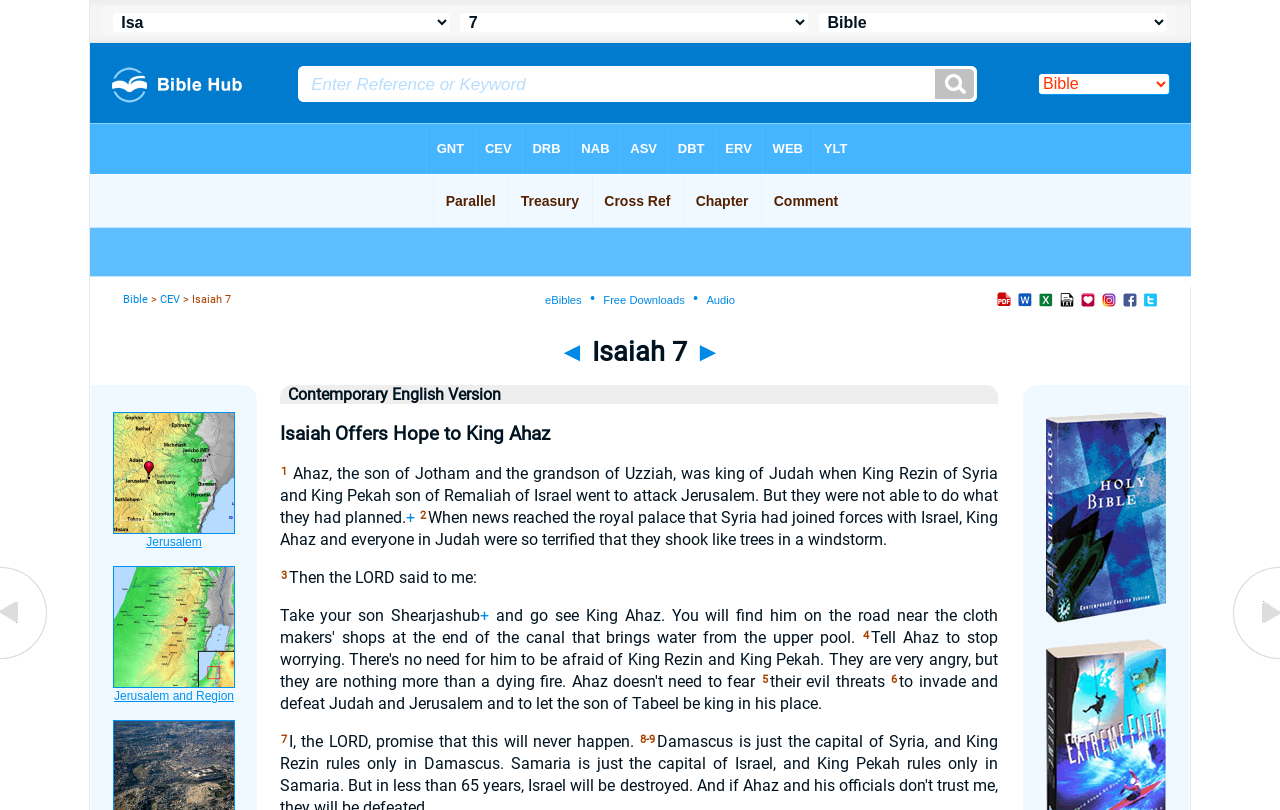From the image, can you give a detailed response to the question below:
What is the book of the Bible being displayed?

Based on the webpage, the book of the Bible being displayed is Isaiah, as indicated by the breadcrumbs 'Bible > CEV > Isaiah 7'.